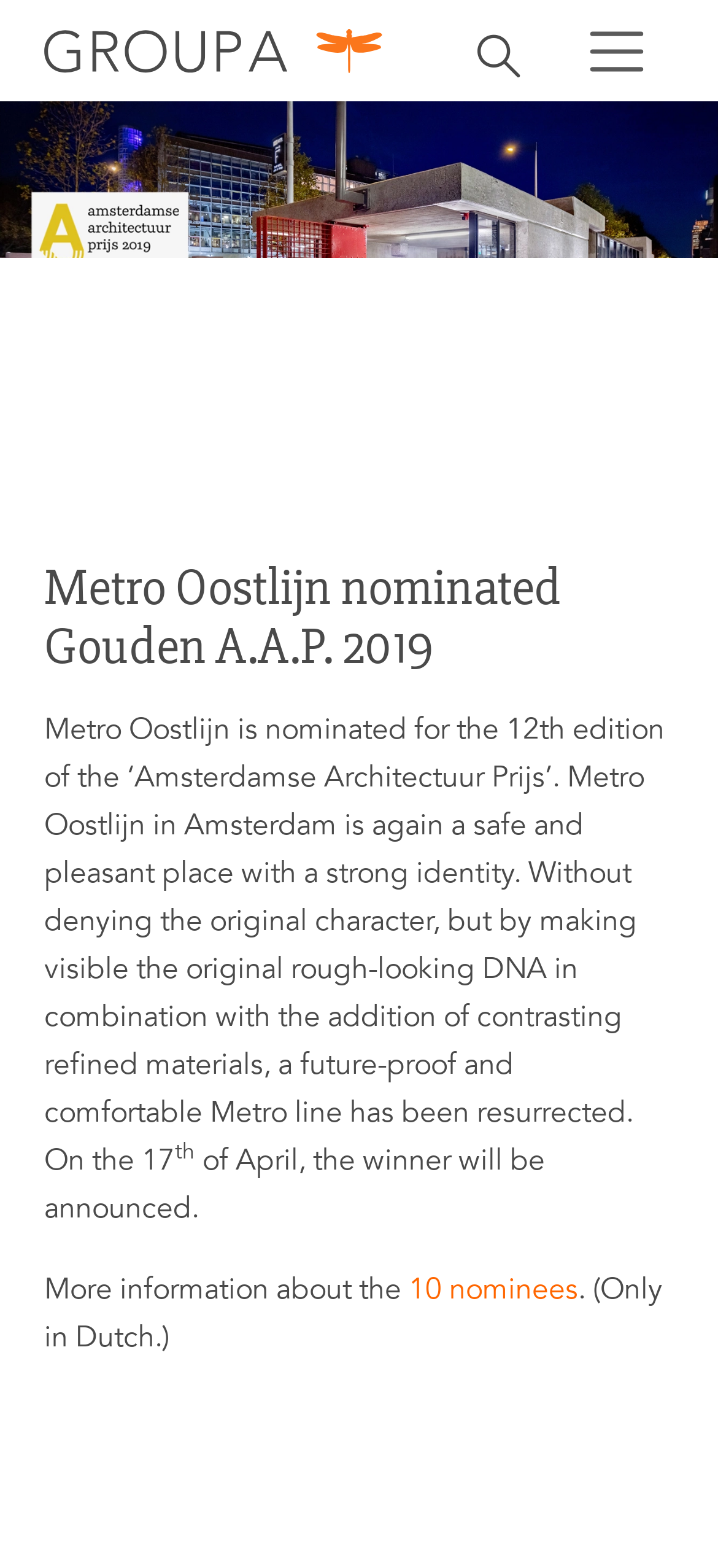How many nominees are there for the Amsterdamse Architectuur Prijs?
Based on the image, provide your answer in one word or phrase.

10